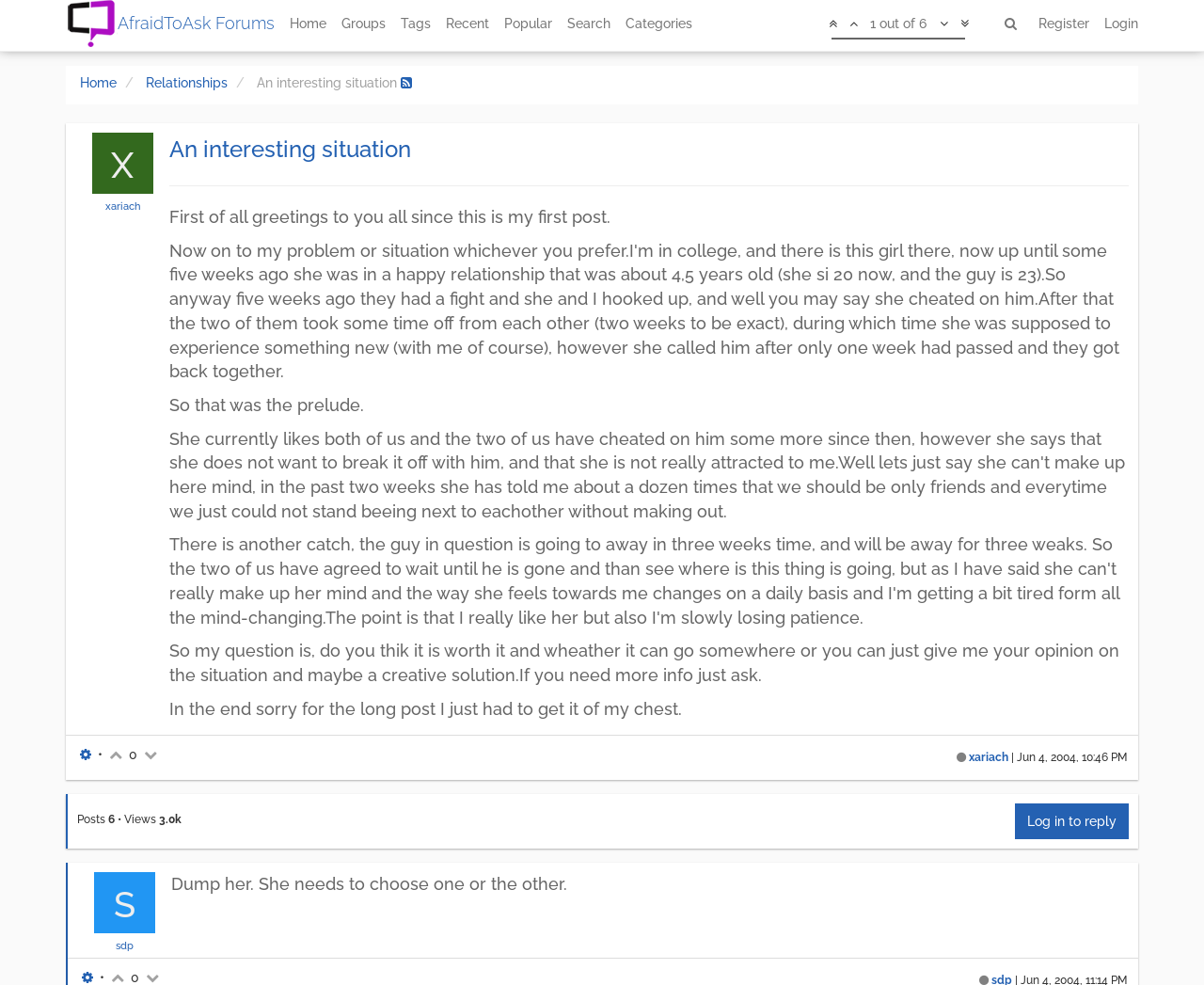Summarize the webpage with a detailed and informative caption.

This webpage appears to be a forum post on the "AfraidToAsk Forums" website. At the top of the page, there is a heading with the website's name, followed by a row of links to various sections of the website, including "Home", "Groups", "Tags", and "Search". On the right side of the top row, there are links to "Register" and "Login".

Below the top row, there is a search bar with a magnifying glass icon and a text input field. To the right of the search bar, there is a link to "1 out of 6" and another link to "Home".

The main content of the page is a forum post with the title "An interesting situation". The post is divided into several paragraphs, with the first paragraph starting with "First of all greetings to you all since this is my first post." The post discusses a personal situation and asks for opinions and advice from readers.

To the right of the post title, there is a link with a star icon and a username "xariach". Below the post, there are several links and icons, including a link to the user's profile, a timestamp, and several icons representing different actions, such as reporting or editing the post.

Further down the page, there are statistics about the post, including the number of posts, views, and a link to log in to reply to the post. There is also a comment from another user, which says "Dump her. She needs to choose one or the other."